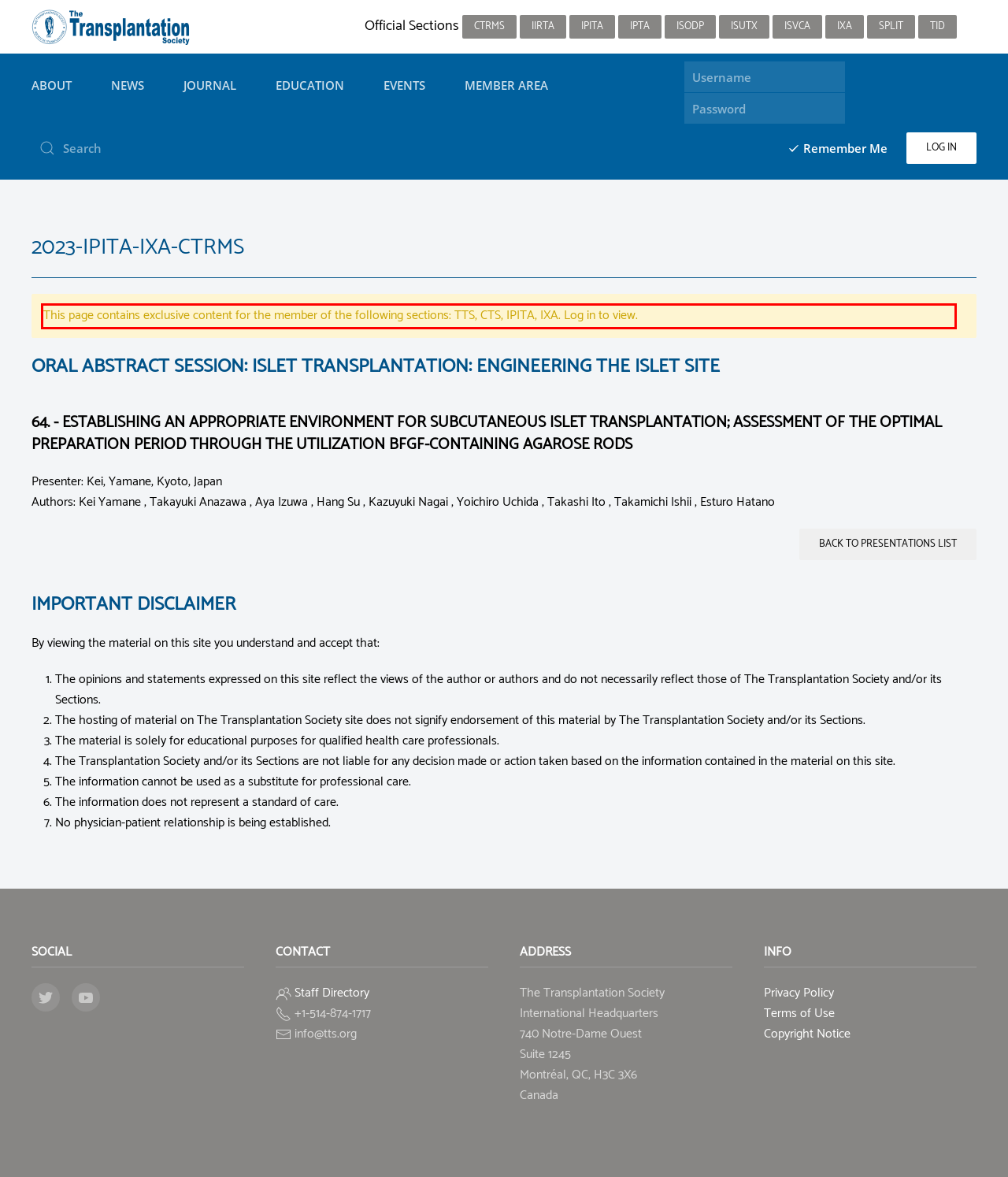You are given a screenshot showing a webpage with a red bounding box. Perform OCR to capture the text within the red bounding box.

This page contains exclusive content for the member of the following sections: TTS, CTS, IPITA, IXA. Log in to view.